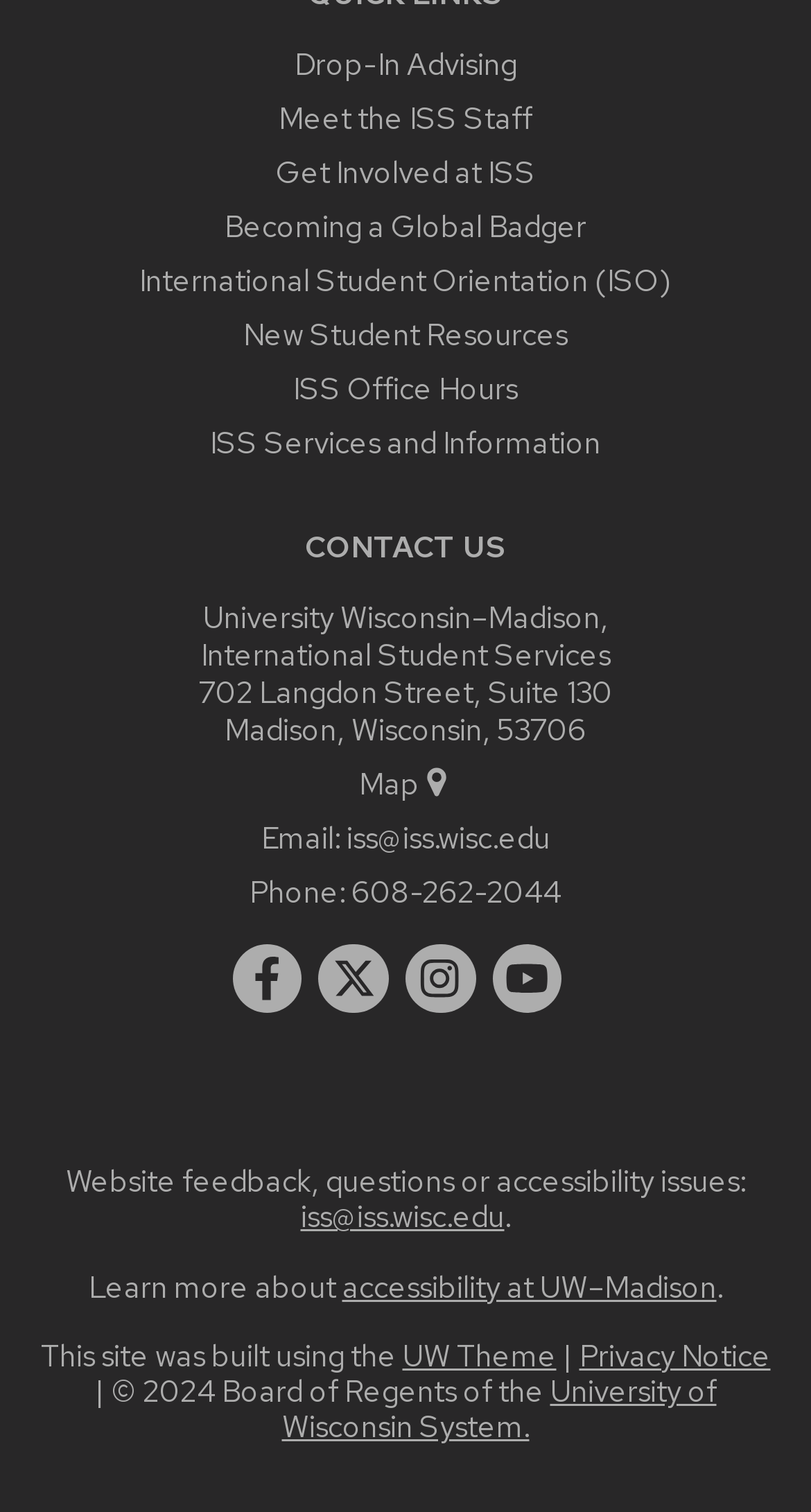Determine the bounding box of the UI component based on this description: "UW Theme". The bounding box coordinates should be four float values between 0 and 1, i.e., [left, top, right, bottom].

[0.496, 0.883, 0.686, 0.909]